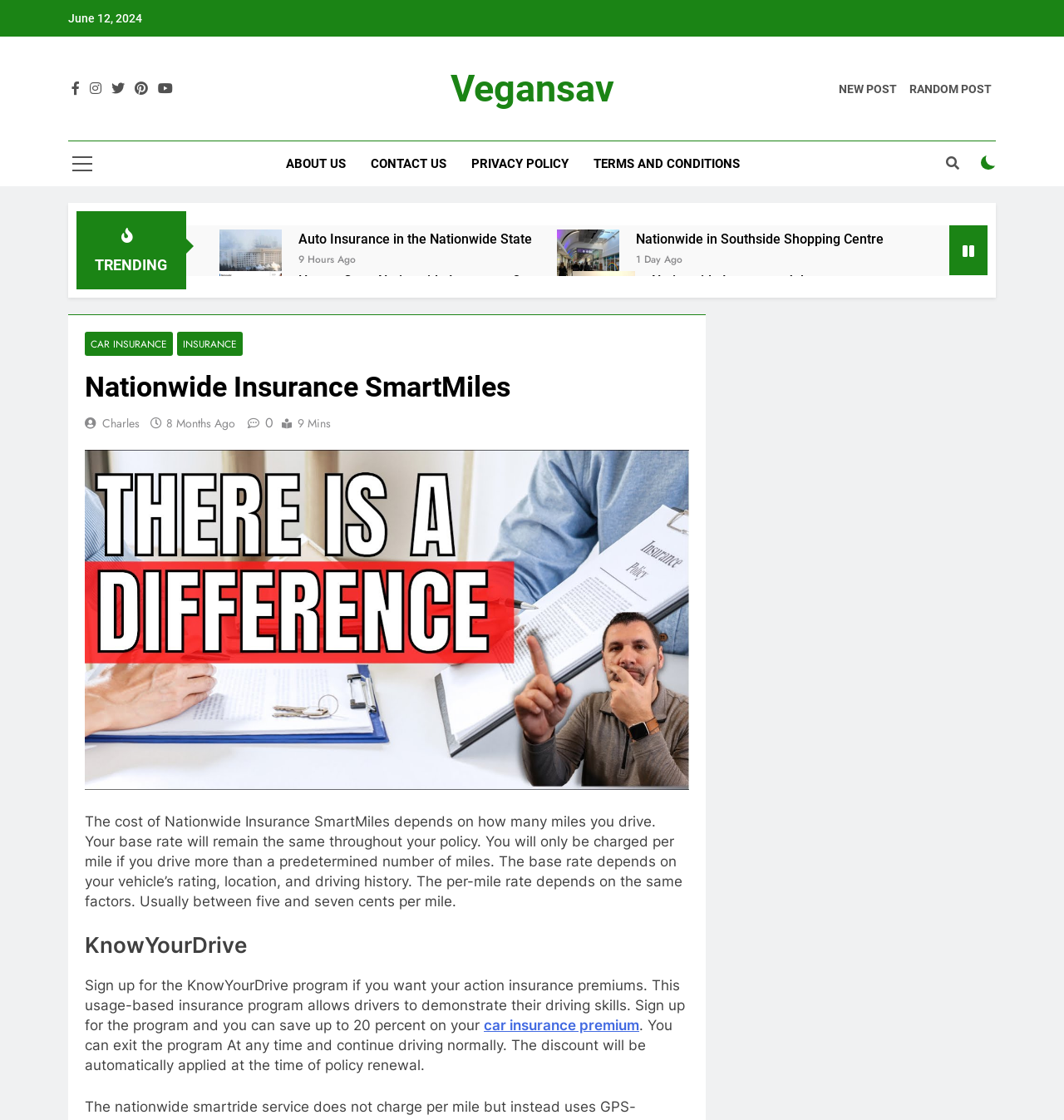Please find the bounding box coordinates of the element that needs to be clicked to perform the following instruction: "Click the 'ABOUT US' link". The bounding box coordinates should be four float numbers between 0 and 1, represented as [left, top, right, bottom].

[0.257, 0.126, 0.337, 0.166]